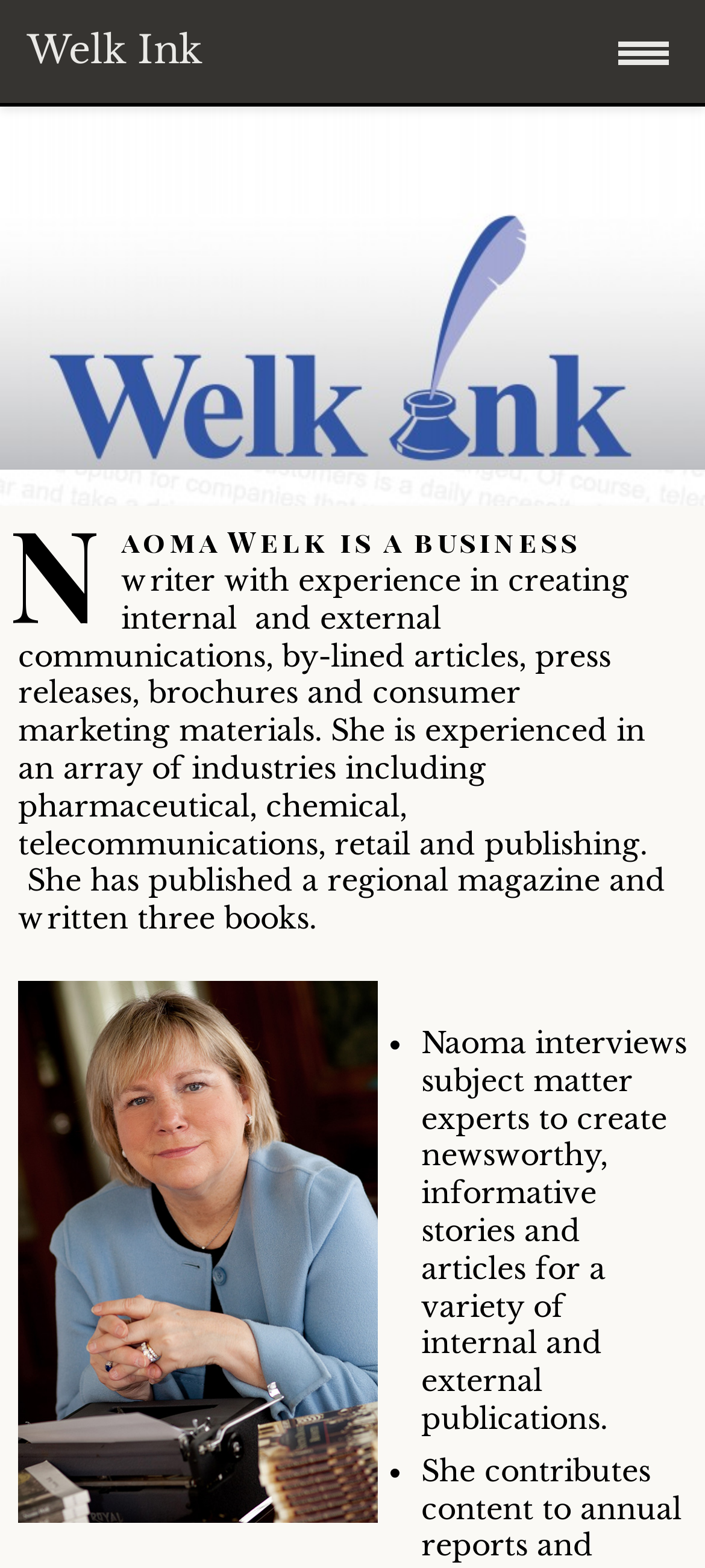Find the bounding box coordinates for the element described here: "parent_node: Welk Ink".

[0.877, 0.023, 0.949, 0.052]